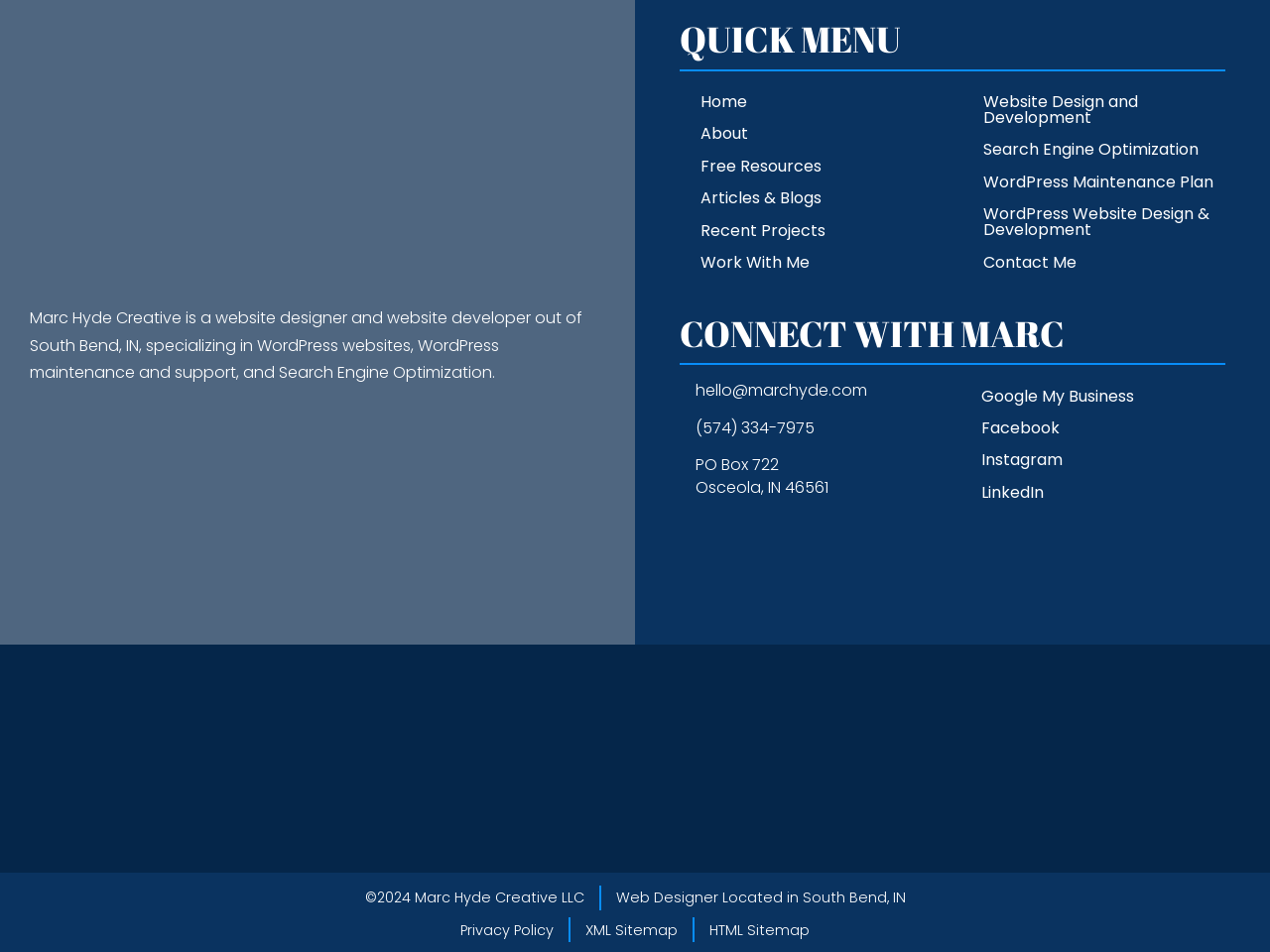Provide a brief response to the question below using a single word or phrase: 
What is the profession of Marc Hyde?

Website designer and developer